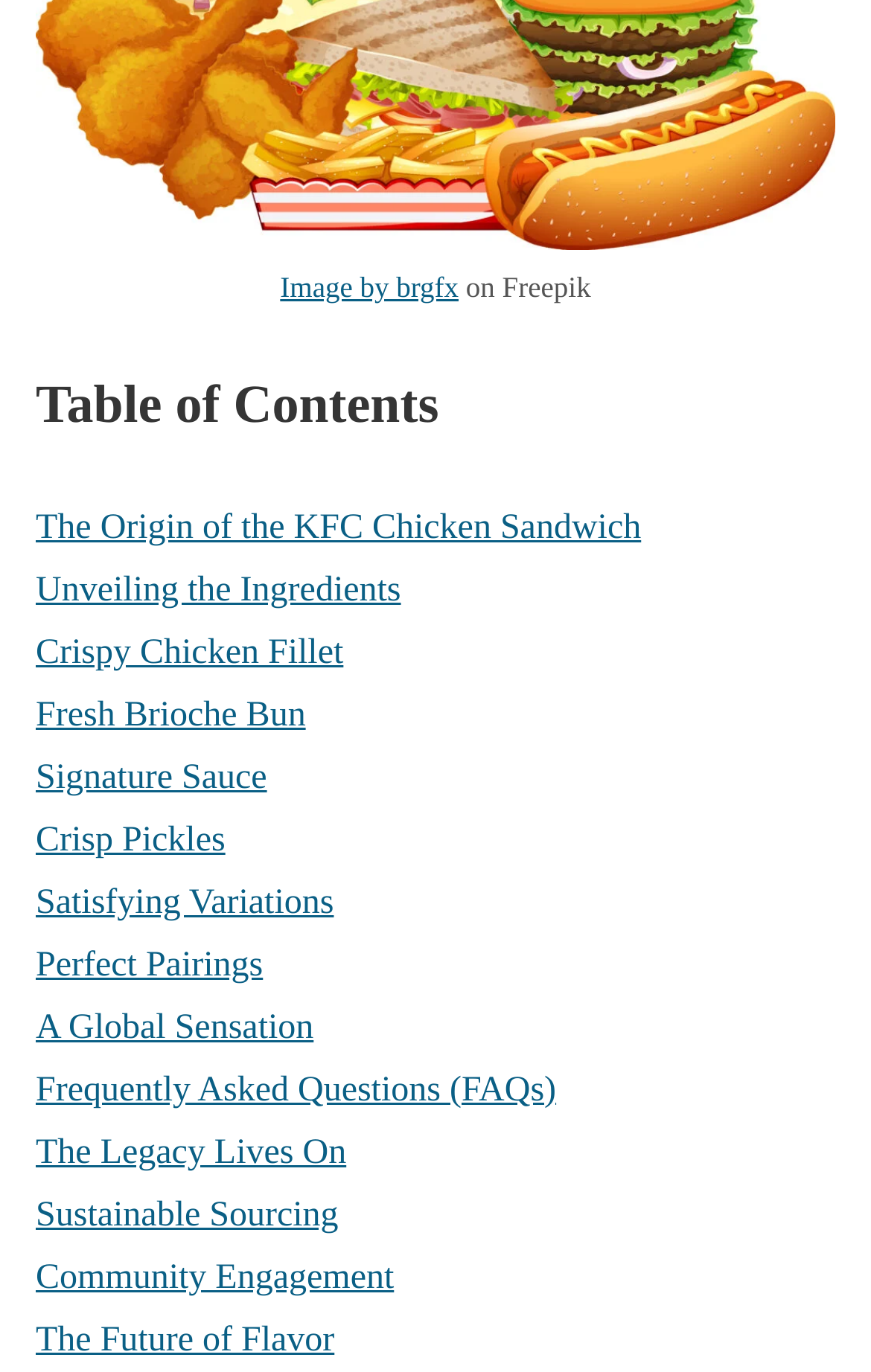Please find and report the bounding box coordinates of the element to click in order to perform the following action: "Learn about crispy chicken fillet". The coordinates should be expressed as four float numbers between 0 and 1, in the format [left, top, right, bottom].

[0.041, 0.462, 0.394, 0.489]